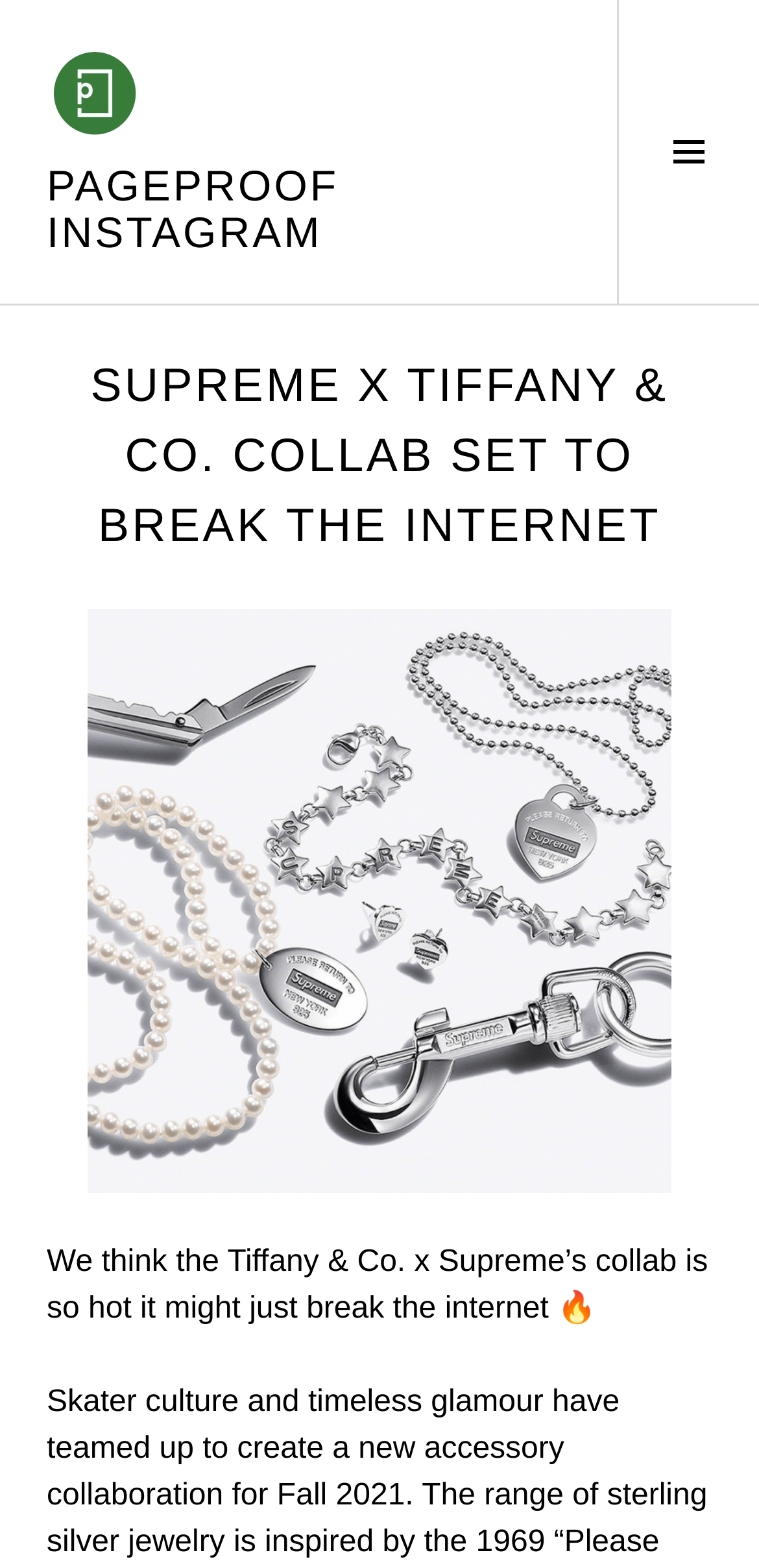What is the launch date of the collection?
Please provide a detailed and comprehensive answer to the question.

The launch date of the collection can be found in the time element on the webpage, which displays the date 'November 10, 2021'.